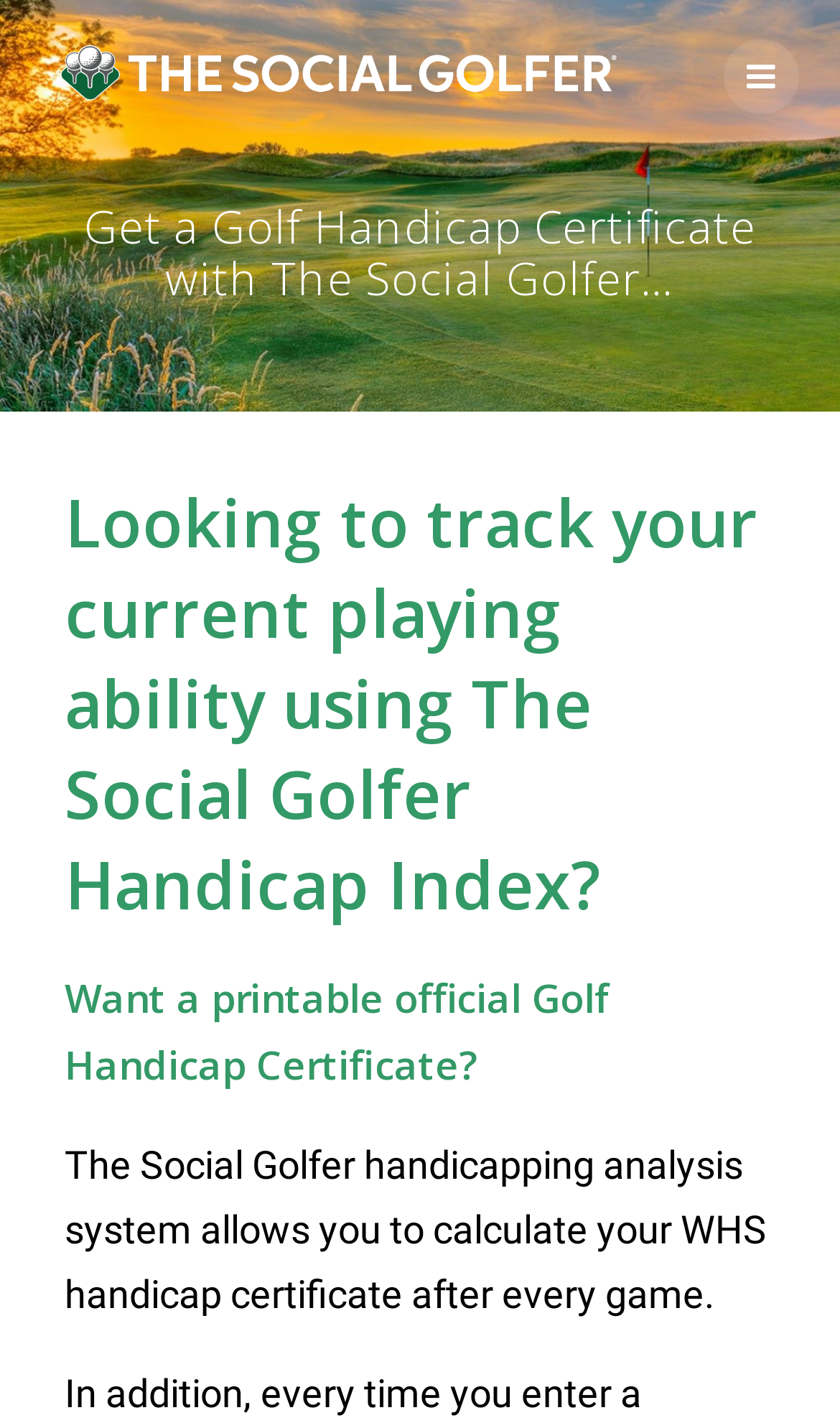What is the relationship between The Social Golfer and golf handicaps?
Answer with a single word or short phrase according to what you see in the image.

Tracking and calculation